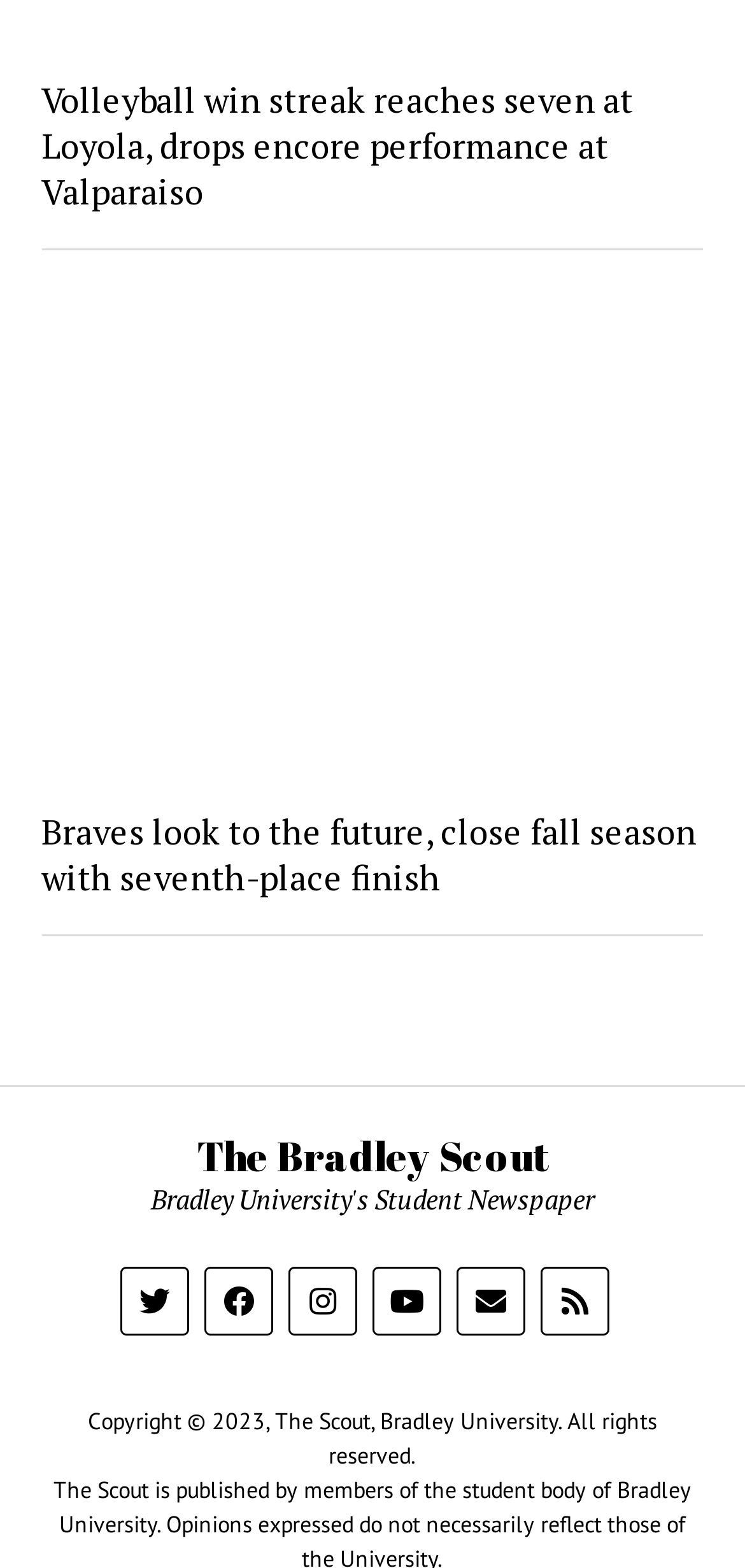Respond concisely with one word or phrase to the following query:
How many news articles are displayed?

2